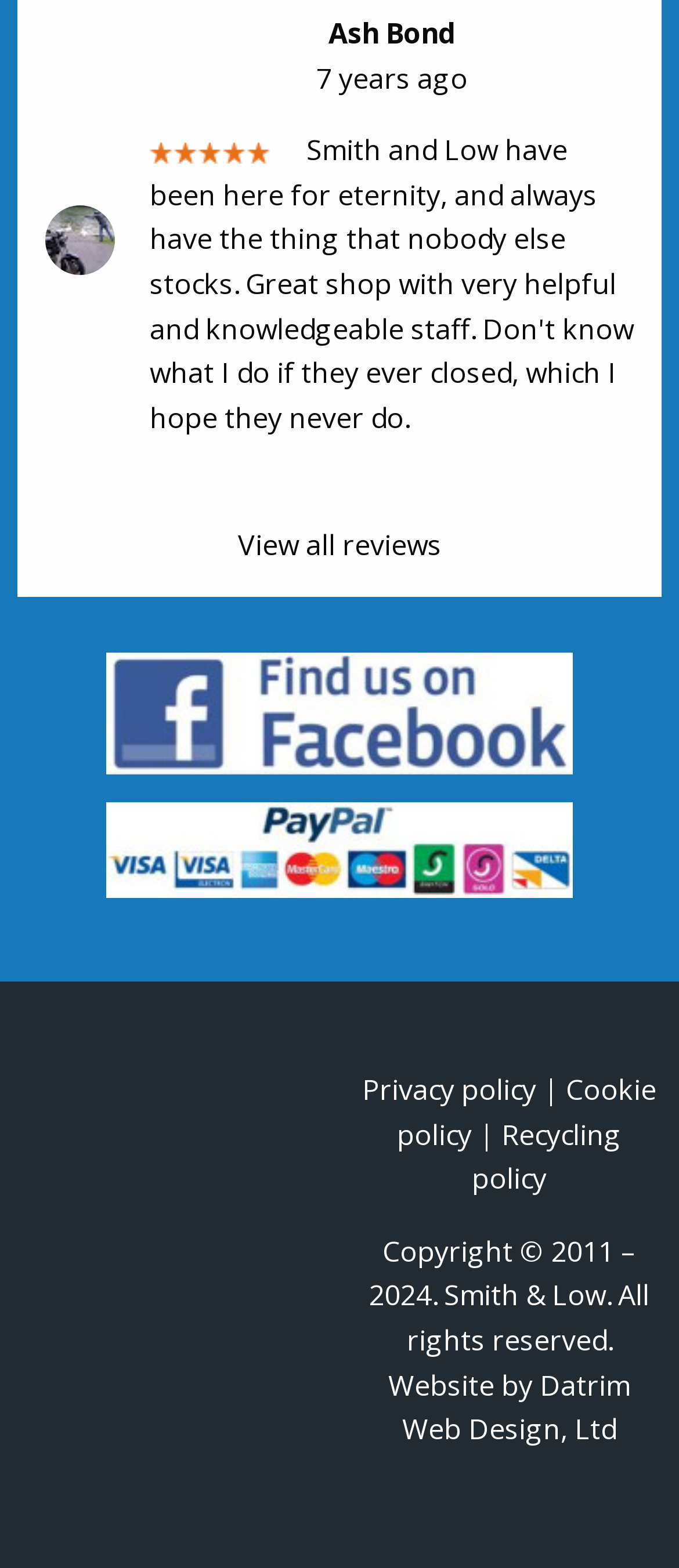How long ago was the review written?
Look at the image and answer with only one word or phrase.

7 years ago